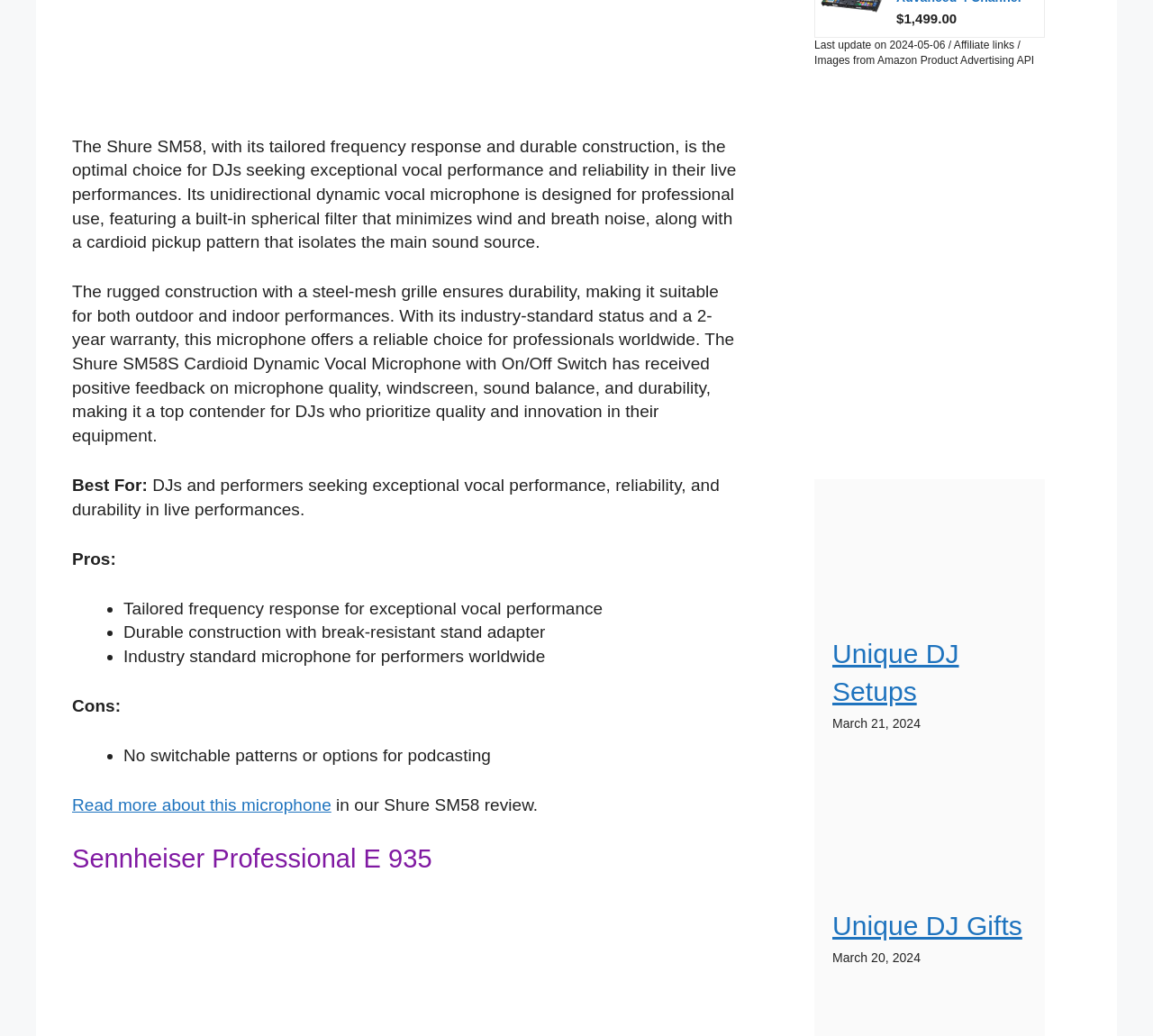What is the purpose of the Shure SM58 microphone?
Using the image as a reference, deliver a detailed and thorough answer to the question.

The purpose of the Shure SM58 microphone is mentioned in the description, which is for DJs and performers seeking exceptional vocal performance, reliability, and durability in live performances.